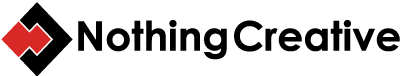Give a comprehensive caption that covers the entire image content.

The image features the logo of "Nothing Creative," showcasing a bold and contemporary design. The logo consists of a prominent red and black graphic element on the left side, shaped like a diamond with a zigzag pattern. Accompanying this graphic is the text "Nothing Creative," displayed in a sleek and modern typeface, which emphasizes clarity and professionalism. This design could represent a brand or company engaged in creative industries, signaling innovation and a fresh approach to design. The overall aesthetic conveys a sense of artistry and inspiration, aligning with themes of creativity and originality.